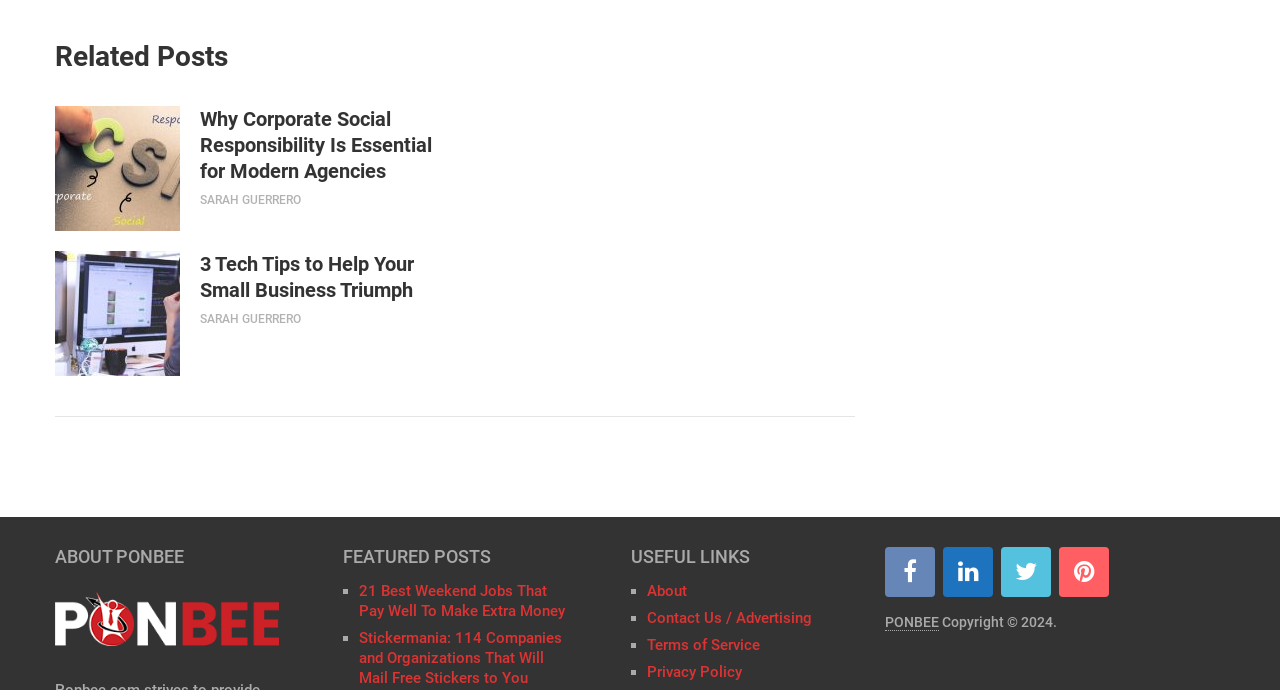Kindly provide the bounding box coordinates of the section you need to click on to fulfill the given instruction: "read 'Why Corporate Social Responsibility Is Essential for Modern Agencies'".

[0.156, 0.154, 0.356, 0.267]